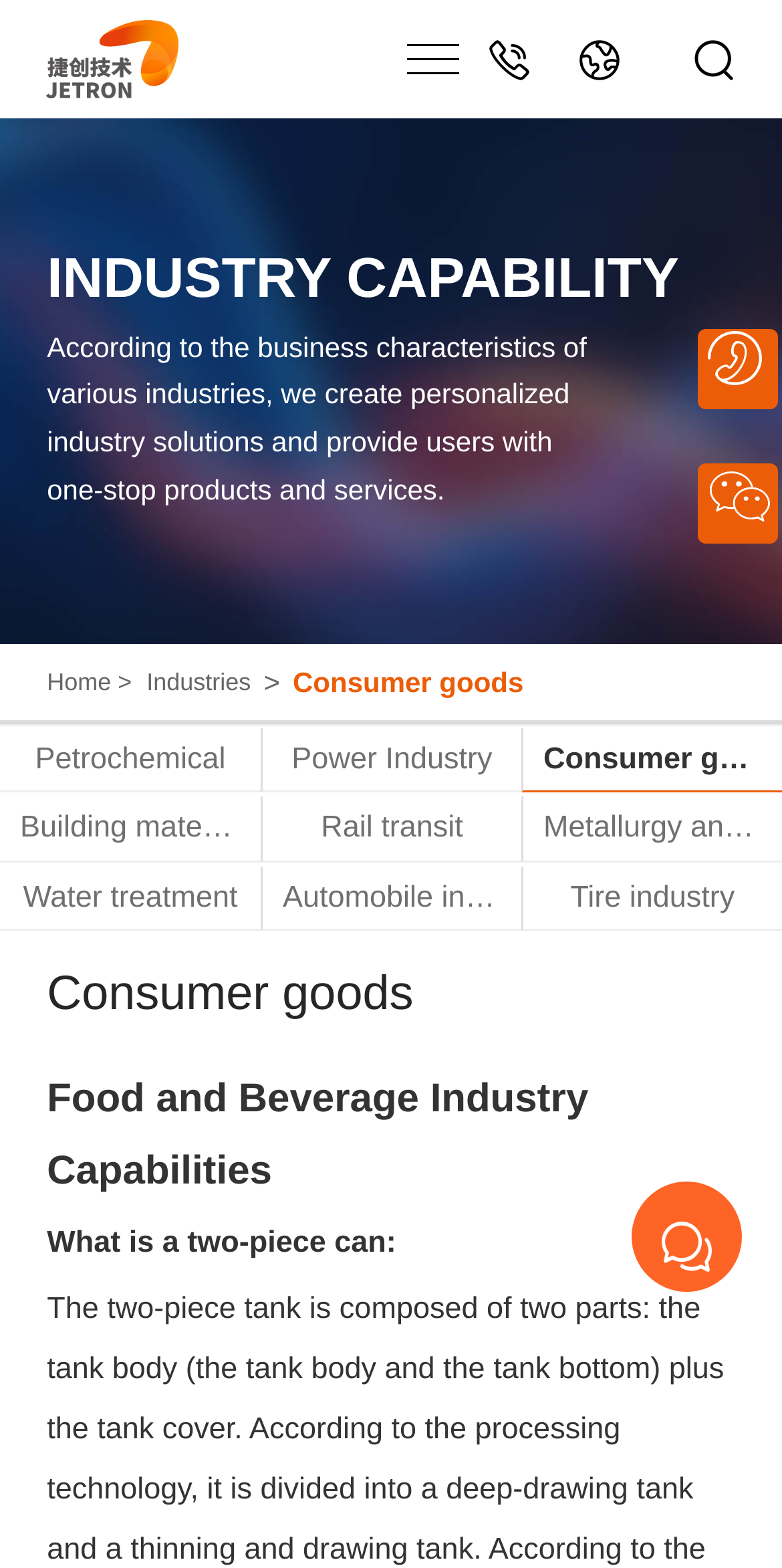Answer the question below using just one word or a short phrase: 
What is the industry capability mentioned on the webpage?

Consumer goods